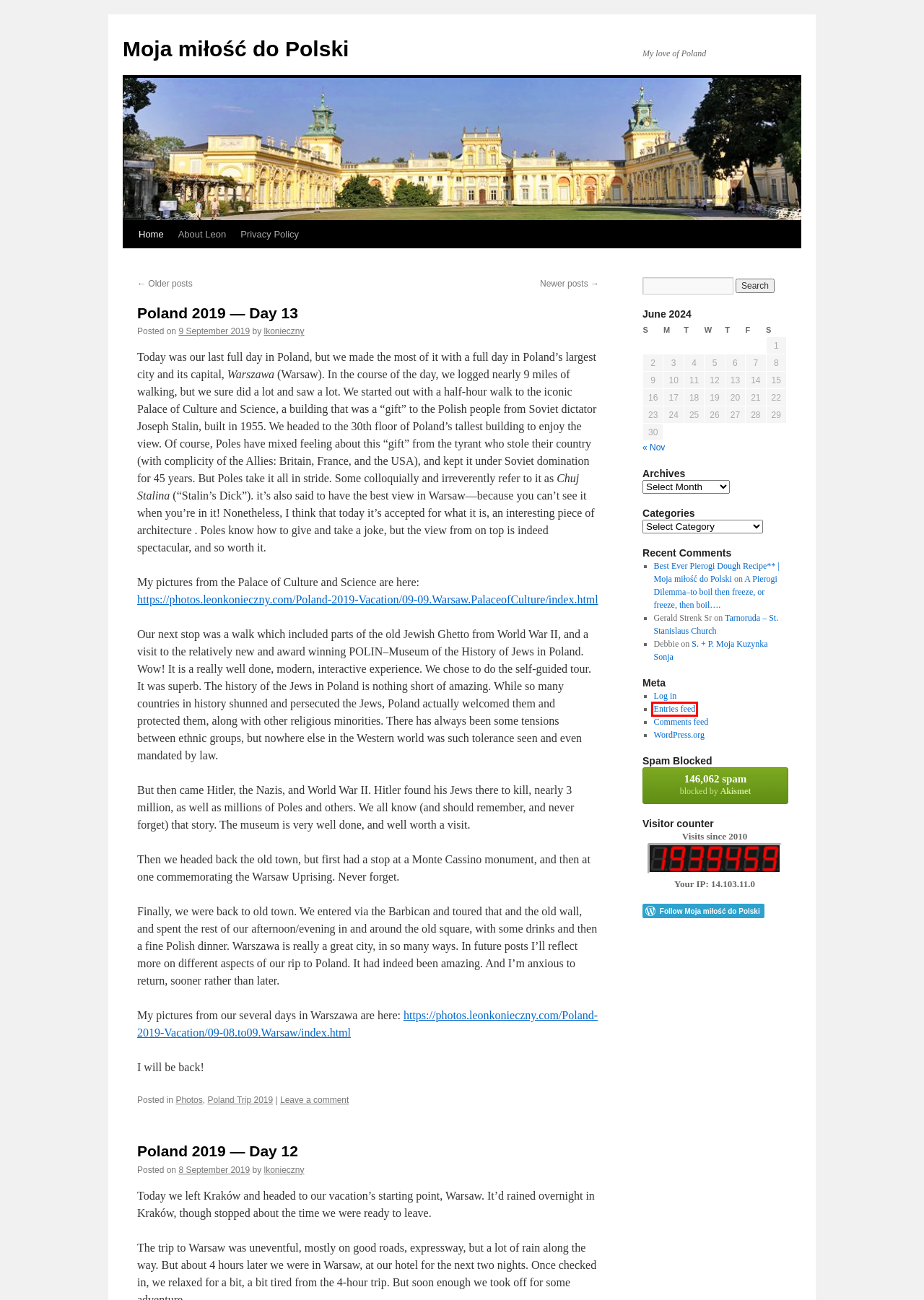You are looking at a screenshot of a webpage with a red bounding box around an element. Determine the best matching webpage description for the new webpage resulting from clicking the element in the red bounding box. Here are the descriptions:
A. Poland 2019 — Day 12 - Moja miłość do Polski
B. Comments for Moja miłość do Polski
C. 09-09.Warsaw.PalaceofCulture
D. Privacy Policy - Moja miłość do Polski
E. Best Ever Pierogi Dough Recipe** - Moja miłość do Polski
F. November, 2021 - Moja miłość do Polski
G. Moja miłość do Polski
H. Log In ‹ Moja miłość do Polski — WordPress

G